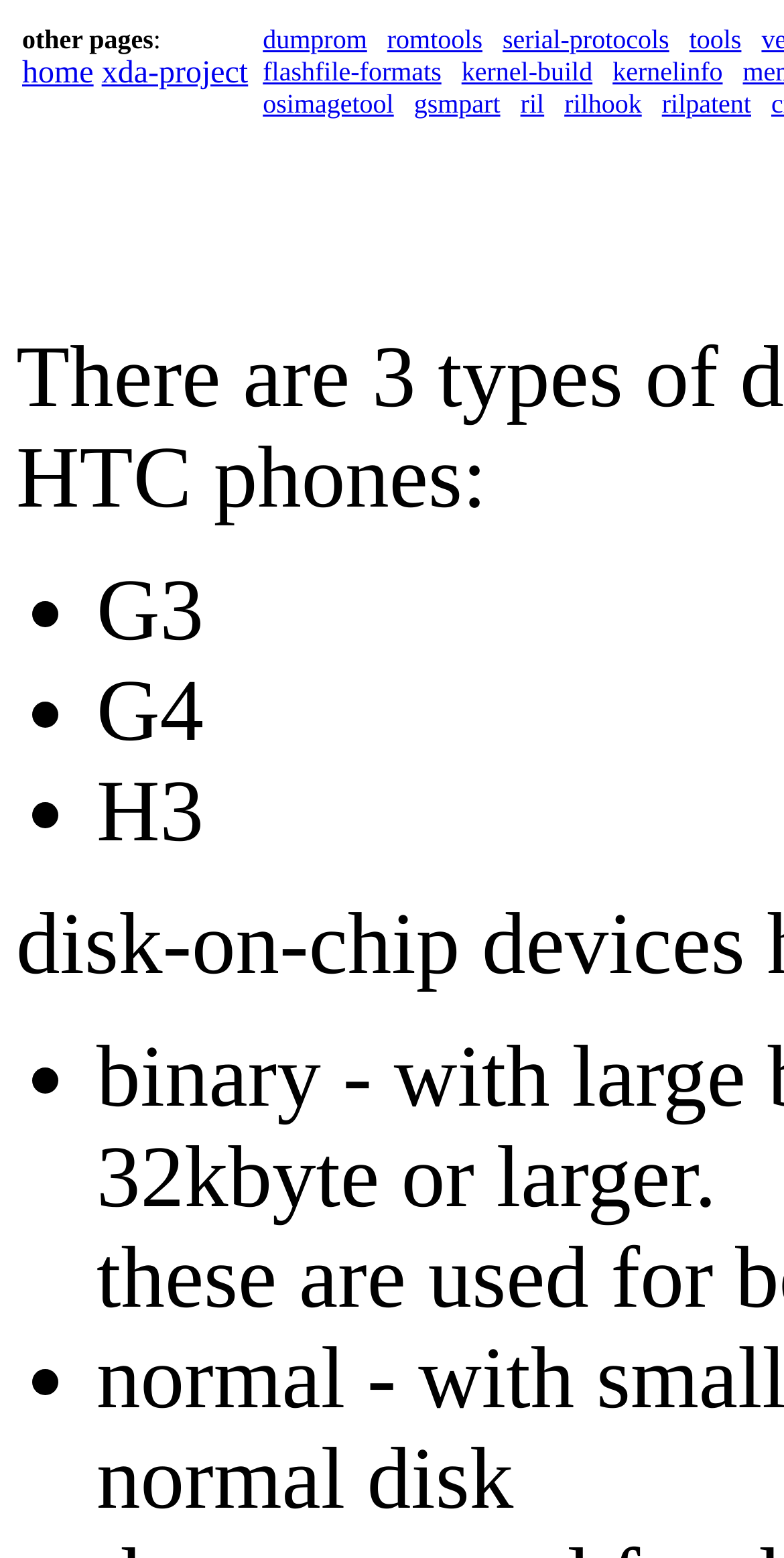What type of information is listed below the top navigation bar?
Answer the question with a single word or phrase, referring to the image.

Device information